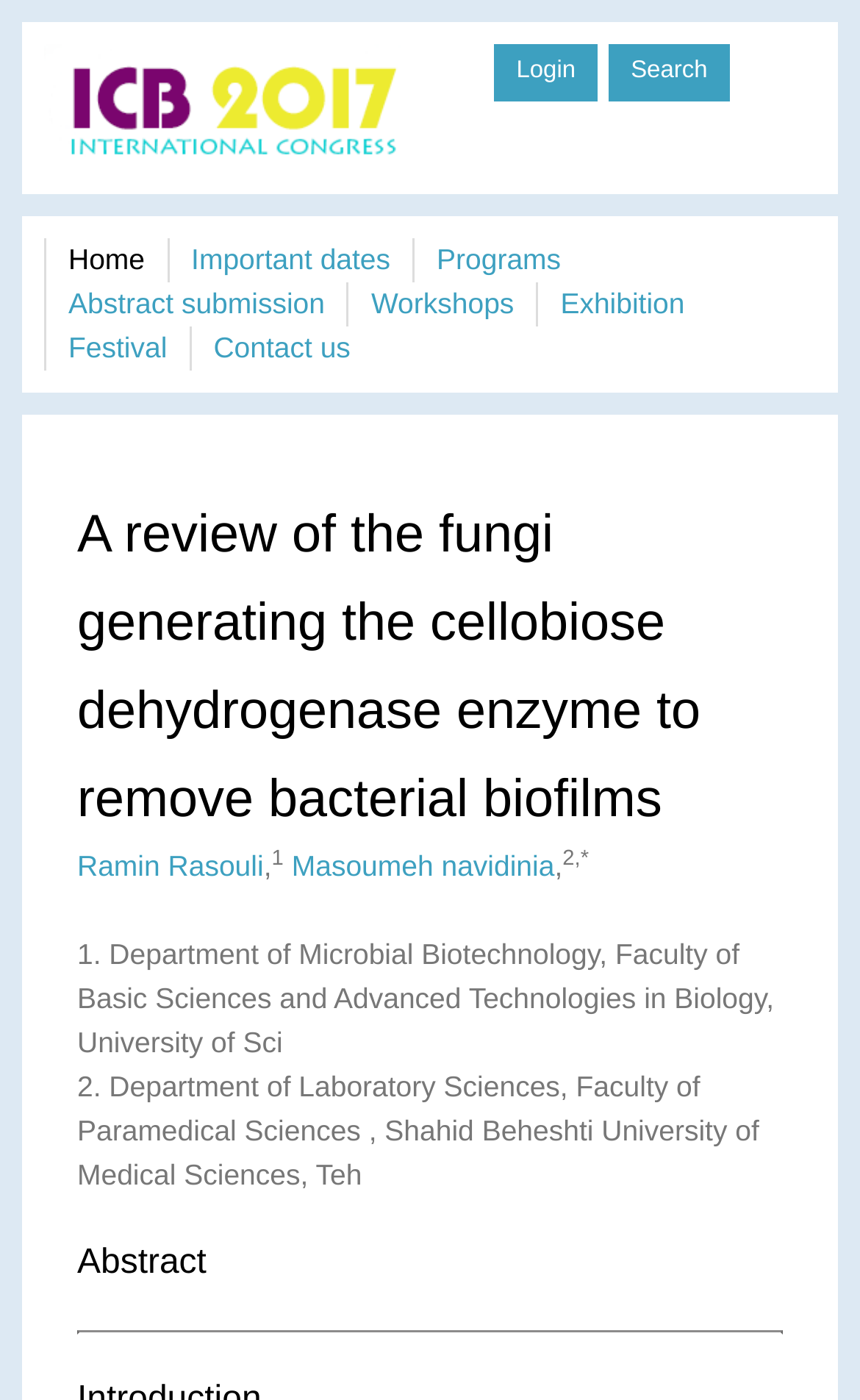Give a full account of the webpage's elements and their arrangement.

The webpage appears to be a conference webpage, specifically for the 1st International Congress on Biomedicine (ICB 2017) held in Tehran, Iran. 

At the top of the page, there is a navigation menu with links to "Biomedicine congress - Biology congress - Medicine congress", "Login", and "Search". Below this menu, there is a secondary navigation menu with links to "Home", "Important dates", "Programs", "Abstract submission", "Workshops", "Exhibition", "Festival", and "Contact us". 

The main content of the page is a research article titled "A review of the fungi generating the cellobiose dehydrogenase enzyme to remove bacterial biofilms". The title is displayed prominently at the top of the main content area, and again in a smaller font size below it. 

The article has two authors, "Ramin Rasouli" and "Masoumeh navidinia", listed below the title. Their affiliations are provided, with "Ramin Rasouli" affiliated with the "Department of Microbial Biotechnology, Faculty of Basic Sciences and Advanced Technologies in Biology, University of Sci" and "Masoumeh navidinia" affiliated with the "Department of Laboratory Sciences, Faculty of Paramedical Sciences, Shahid Beheshti University of Medical Sciences, Teh". 

The abstract of the article is displayed below the author information, and is separated from the rest of the content by a horizontal line.